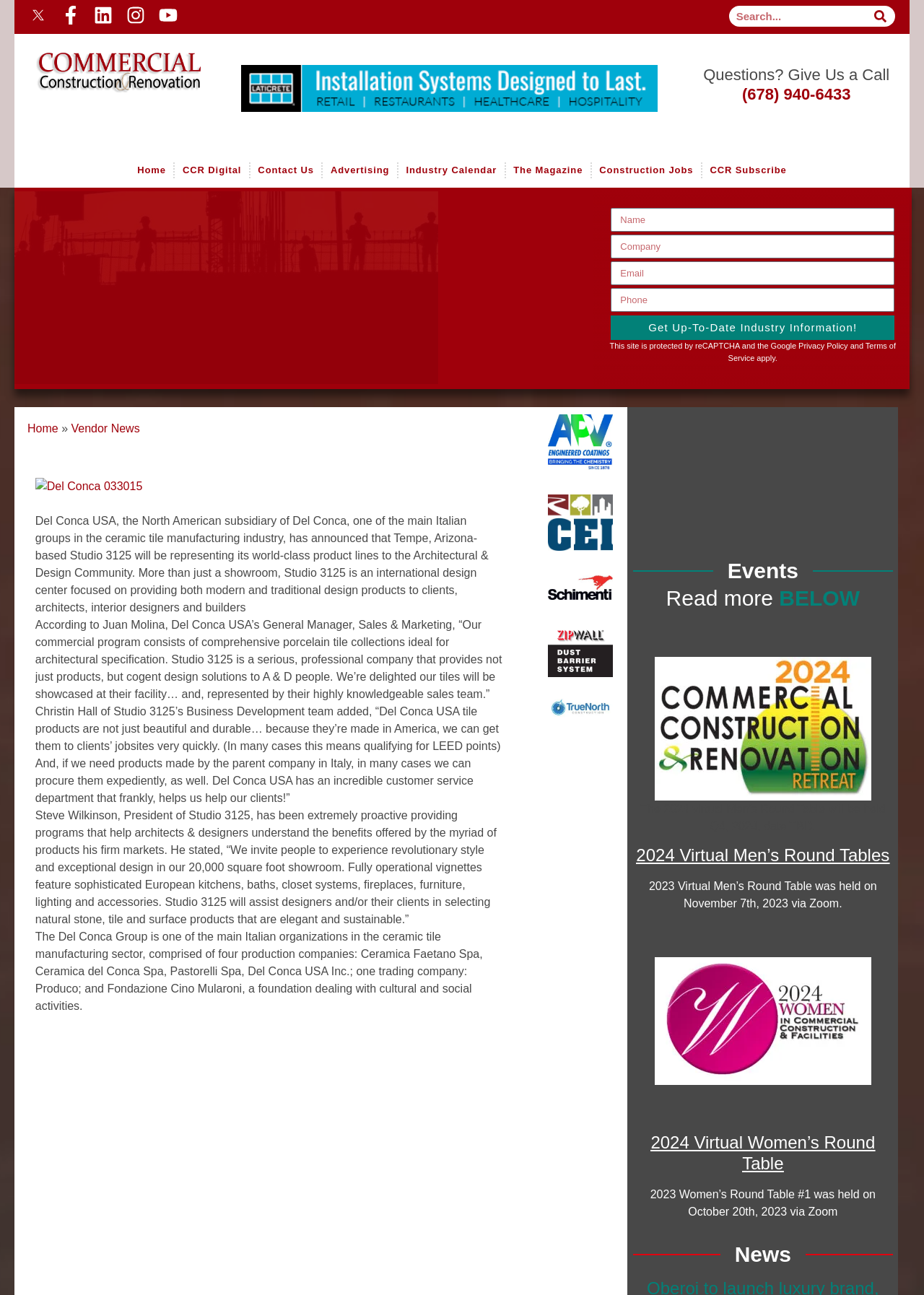What is the company represented by Juan Molina?
Answer with a single word or phrase by referring to the visual content.

Del Conca USA